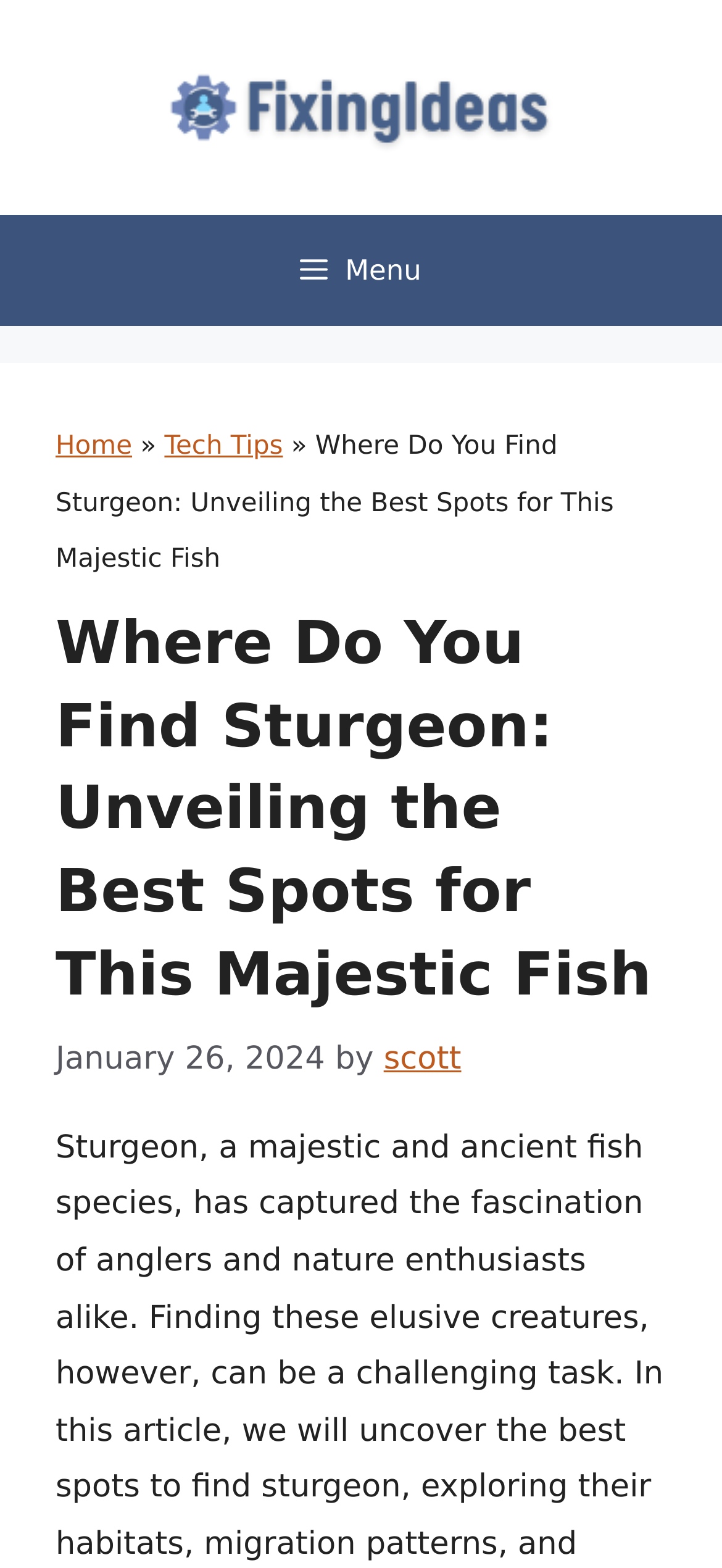Using the elements shown in the image, answer the question comprehensively: What is the category of the current article?

I determined the category of the current article by looking at the breadcrumbs navigation element, which shows the path 'Home » Tech Tips » Where Do You Find Sturgeon...'.